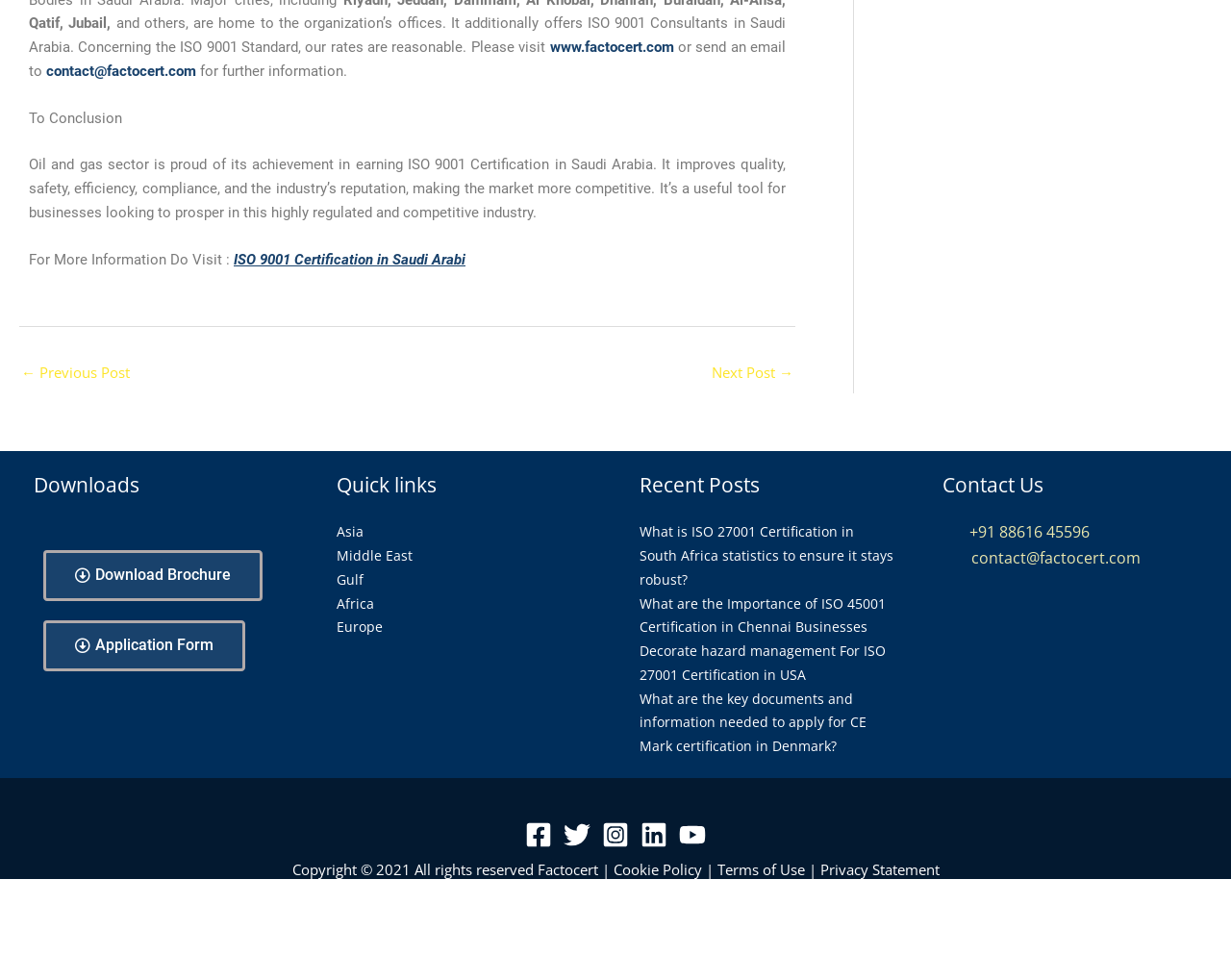What are the quick links provided in the footer?
By examining the image, provide a one-word or phrase answer.

Asia, Middle East, Gulf, Africa, Europe